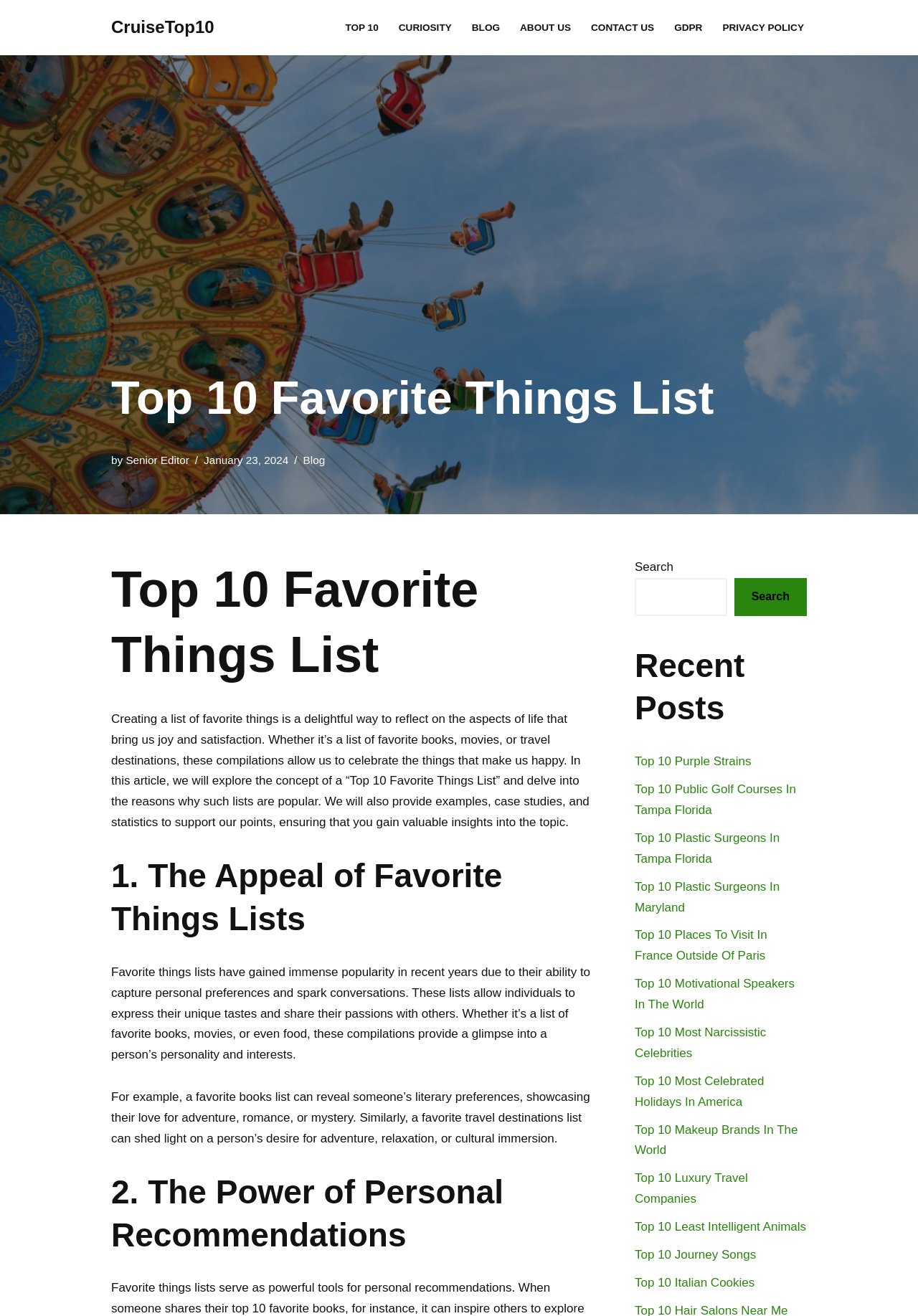Respond with a single word or phrase for the following question: 
What is the benefit of personal recommendations?

Spark conversations